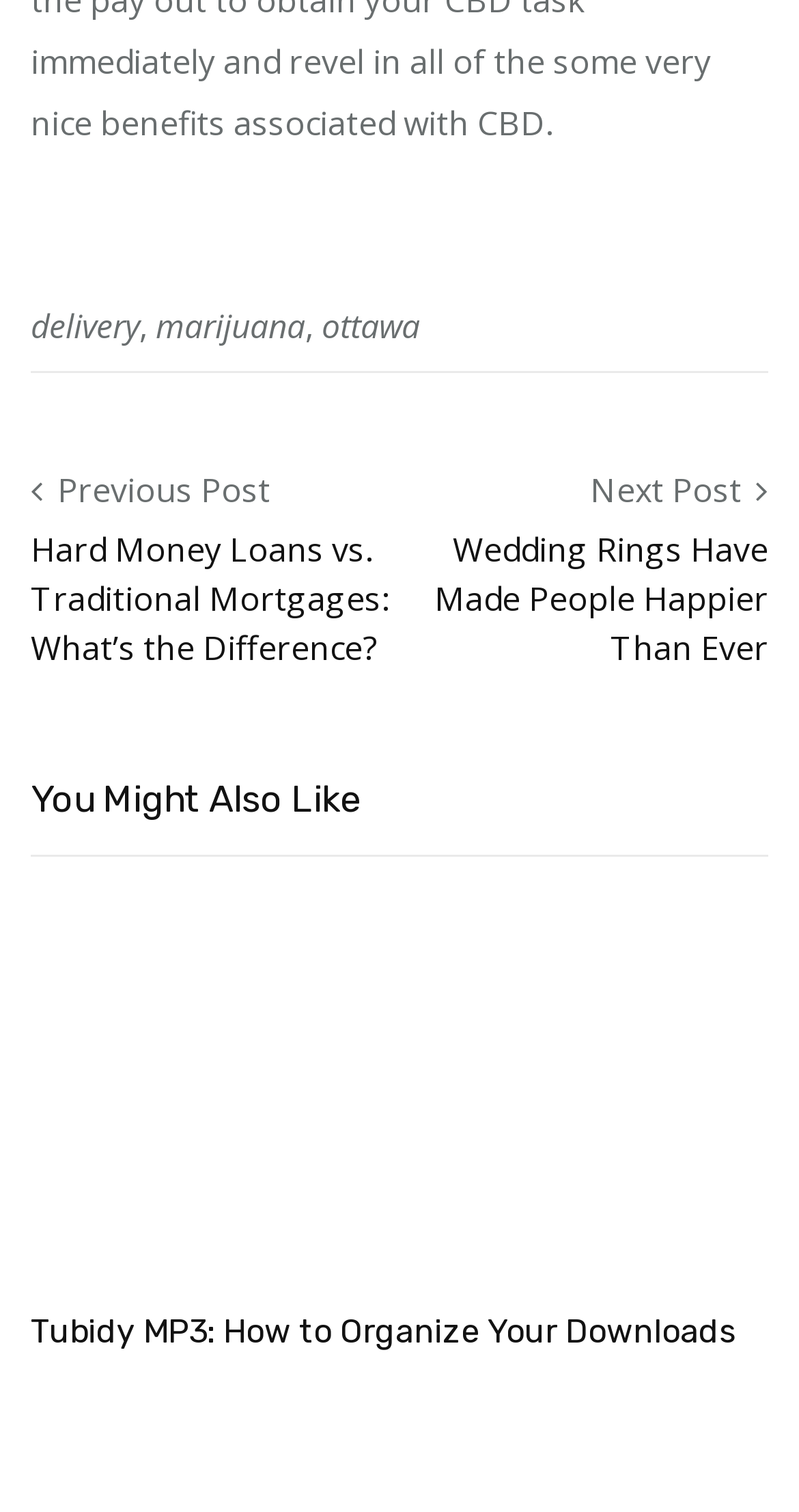What is the topic of the first link?
Can you offer a detailed and complete answer to this question?

The first link on the webpage has the text 'delivery', which suggests that it is related to the topic of delivery.